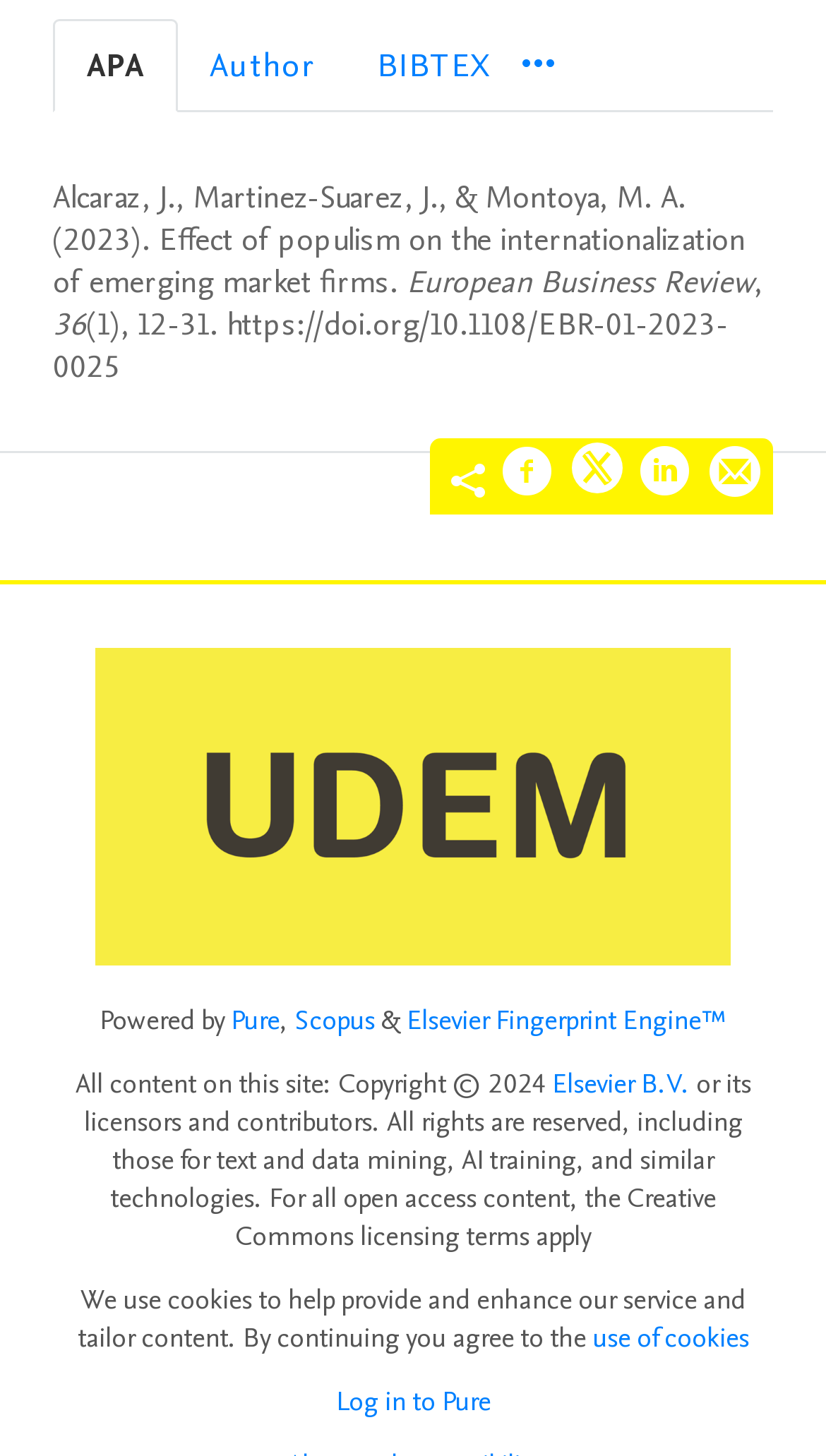Extract the bounding box for the UI element that matches this description: "Australia and Oceania".

None